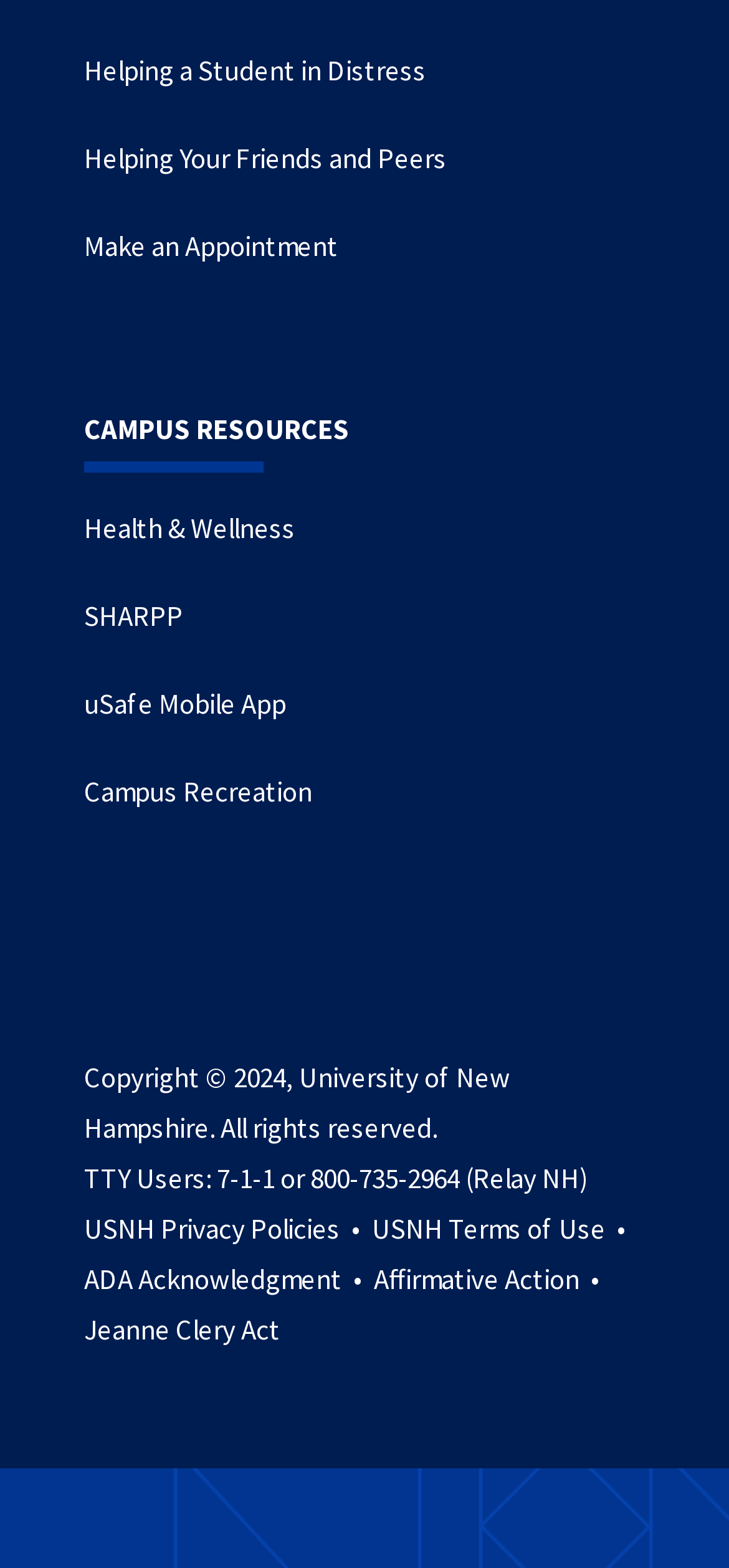Determine the bounding box coordinates for the area that should be clicked to carry out the following instruction: "Click on Helping a Student in Distress".

[0.115, 0.033, 0.585, 0.056]